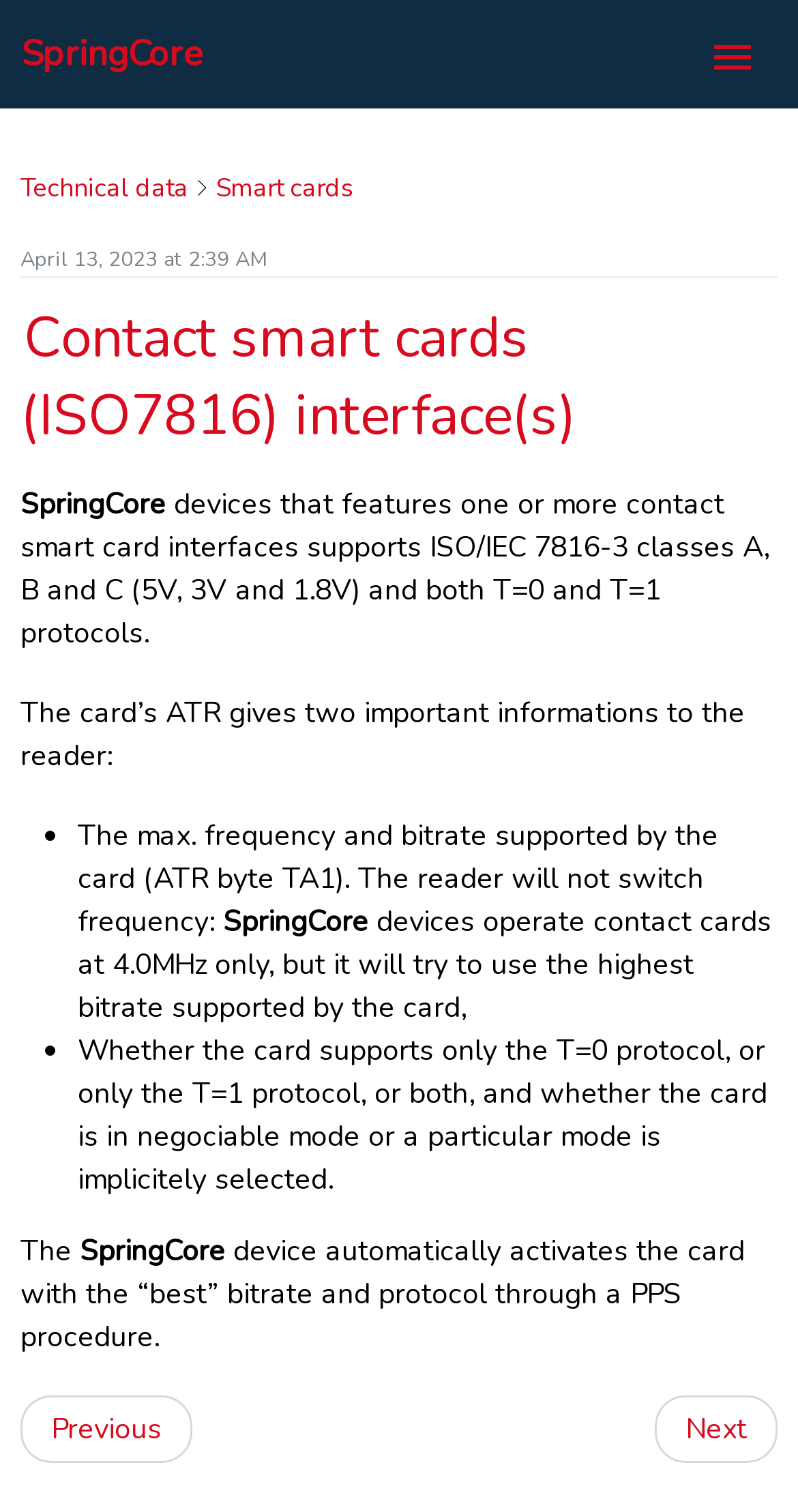Can you find the bounding box coordinates for the UI element given this description: "parent_node: Copyright 2024"? Provide the coordinates as four float numbers between 0 and 1: [left, top, right, bottom].

None